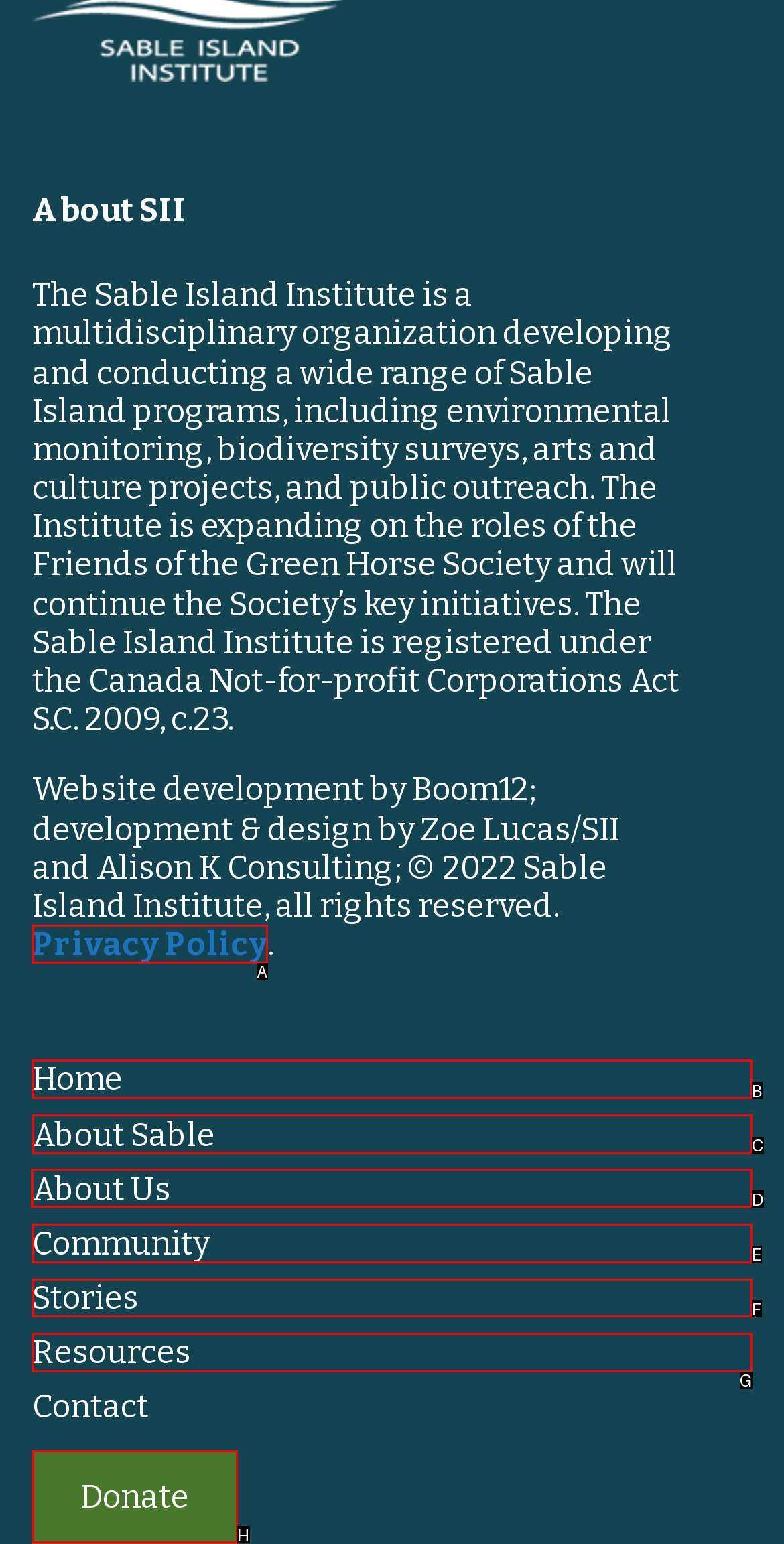Which choice should you pick to execute the task: learn about the organization
Respond with the letter associated with the correct option only.

D